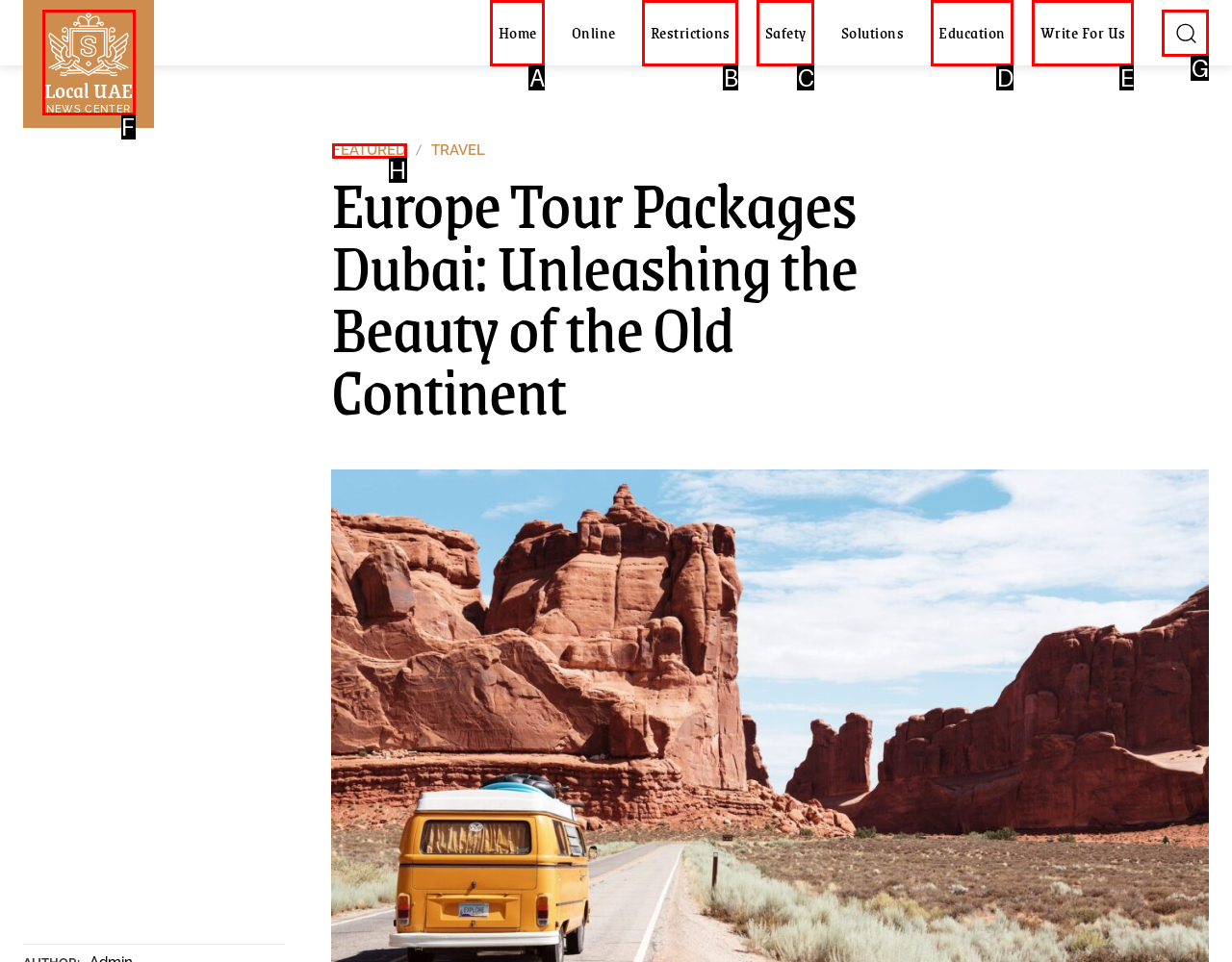Tell me which one HTML element I should click to complete the following task: view featured content Answer with the option's letter from the given choices directly.

H